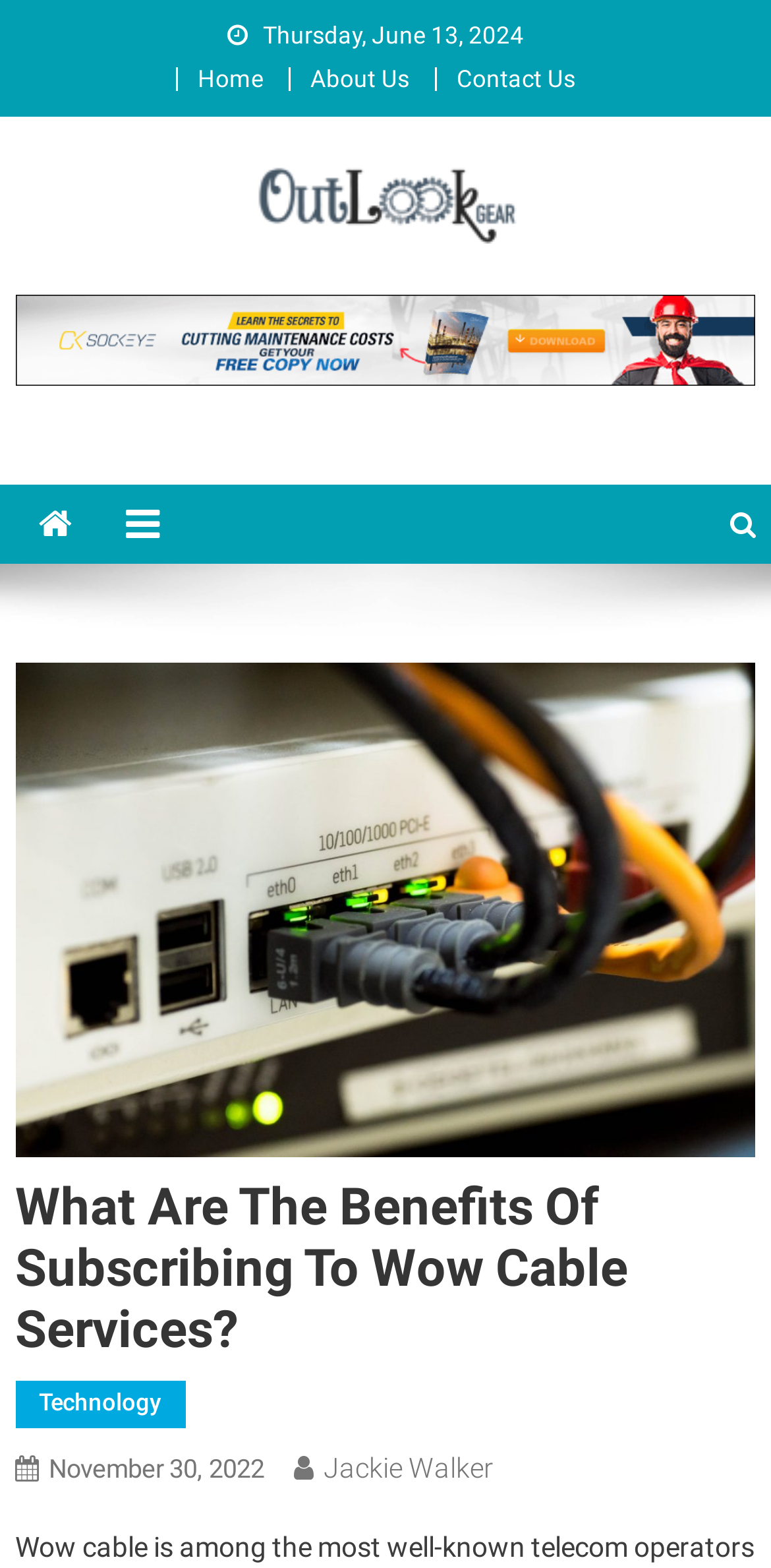Find and indicate the bounding box coordinates of the region you should select to follow the given instruction: "Visit Business Directory".

None